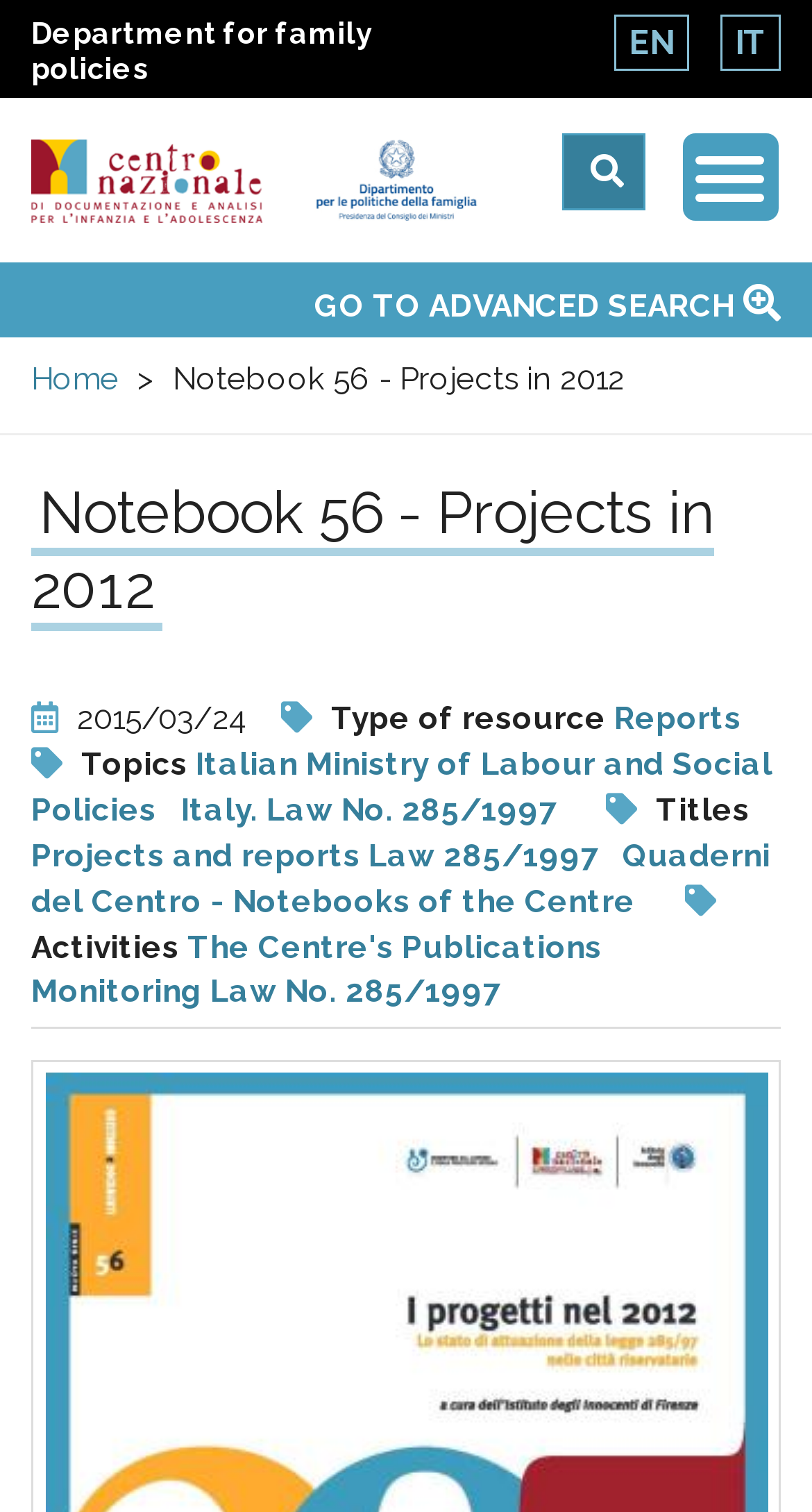What is the language of the link 'Reports'?
Carefully examine the image and provide a detailed answer to the question.

I found the answer by looking at the link element with the text 'Reports' which is a child element of the header element, and noticing that the language of the link is English.